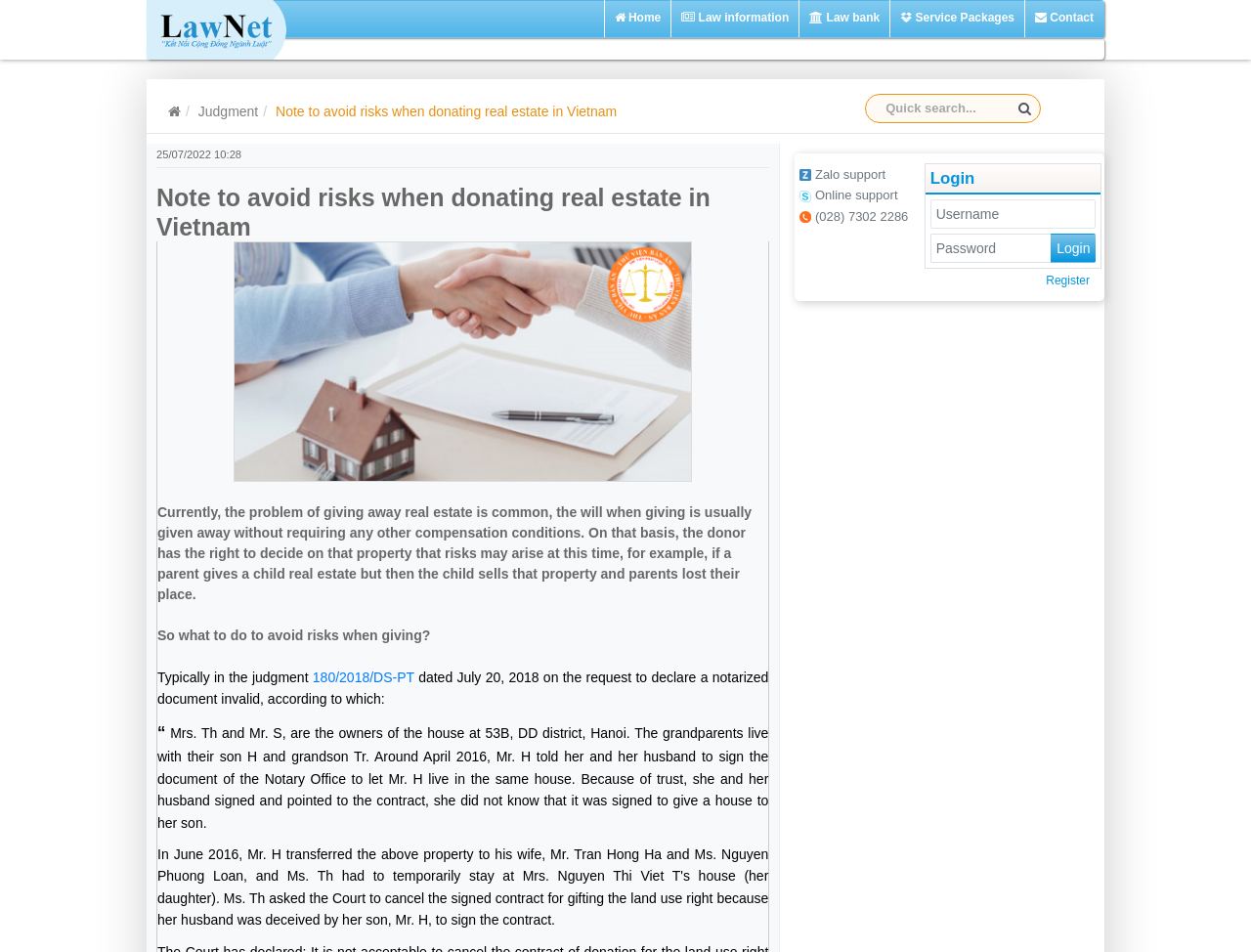Determine the bounding box coordinates of the element that should be clicked to execute the following command: "Register for an account".

[0.834, 0.283, 0.873, 0.306]